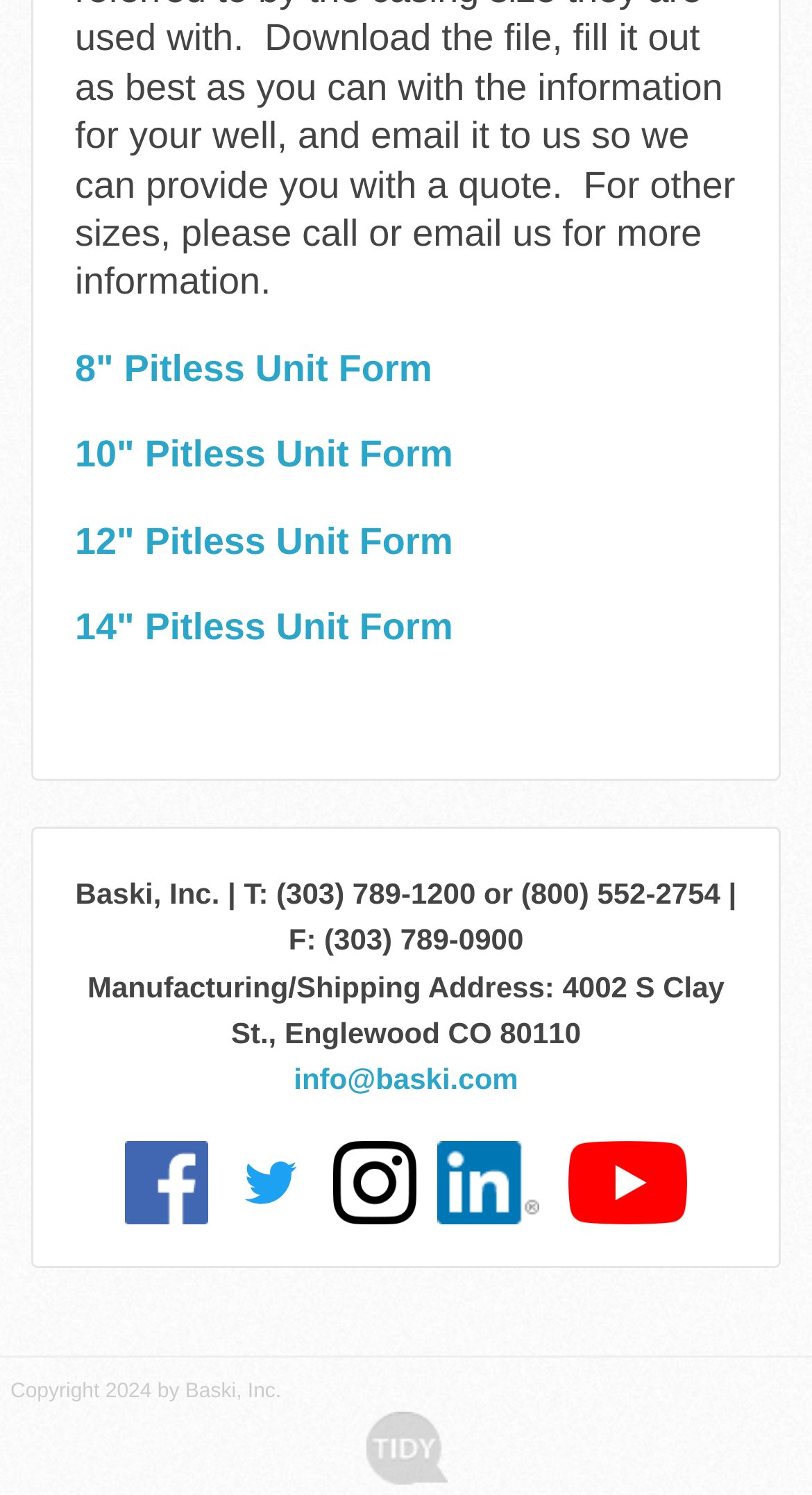What is the email address?
Please ensure your answer is as detailed and informative as possible.

The email address can be found in the link element with the text 'info@baski.com' at coordinates [0.362, 0.711, 0.638, 0.733].